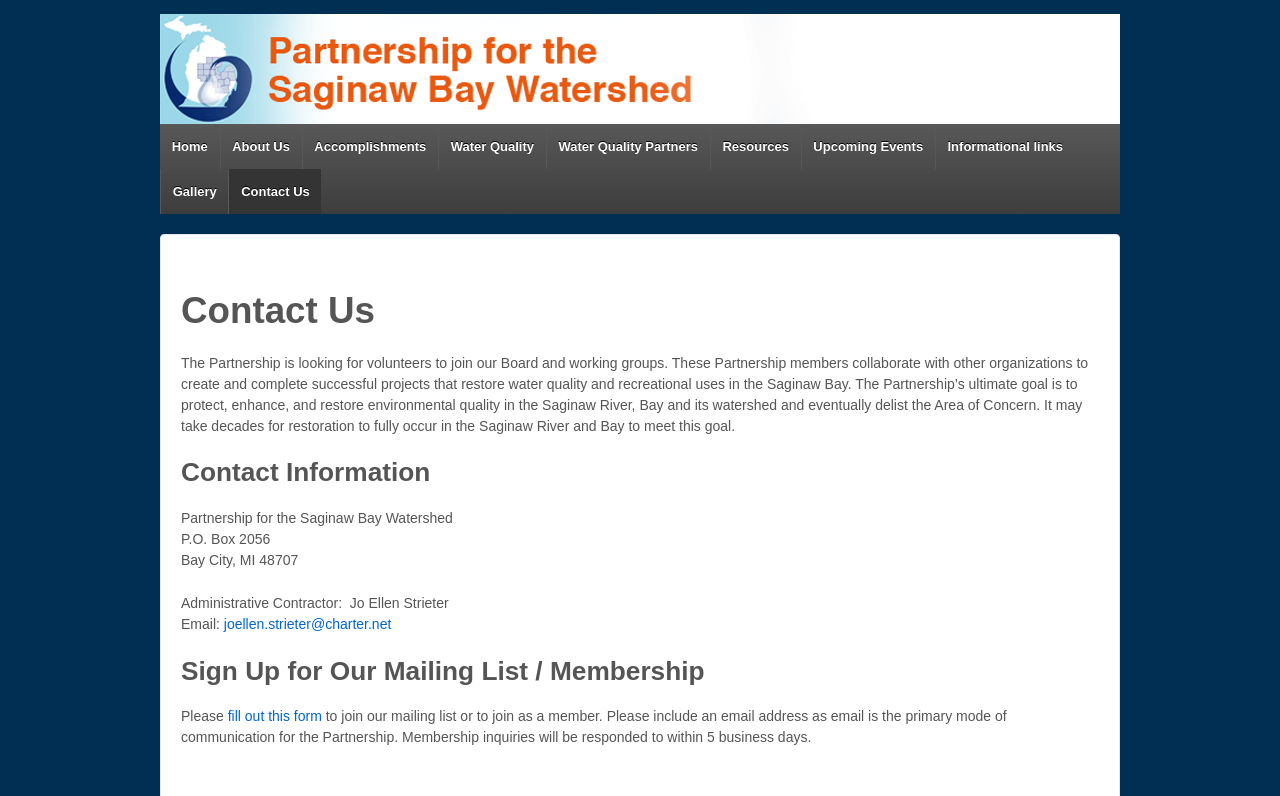Provide a short, one-word or phrase answer to the question below:
What is the contact information for the Partnership?

P.O. Box 2056, Bay City, MI 48707